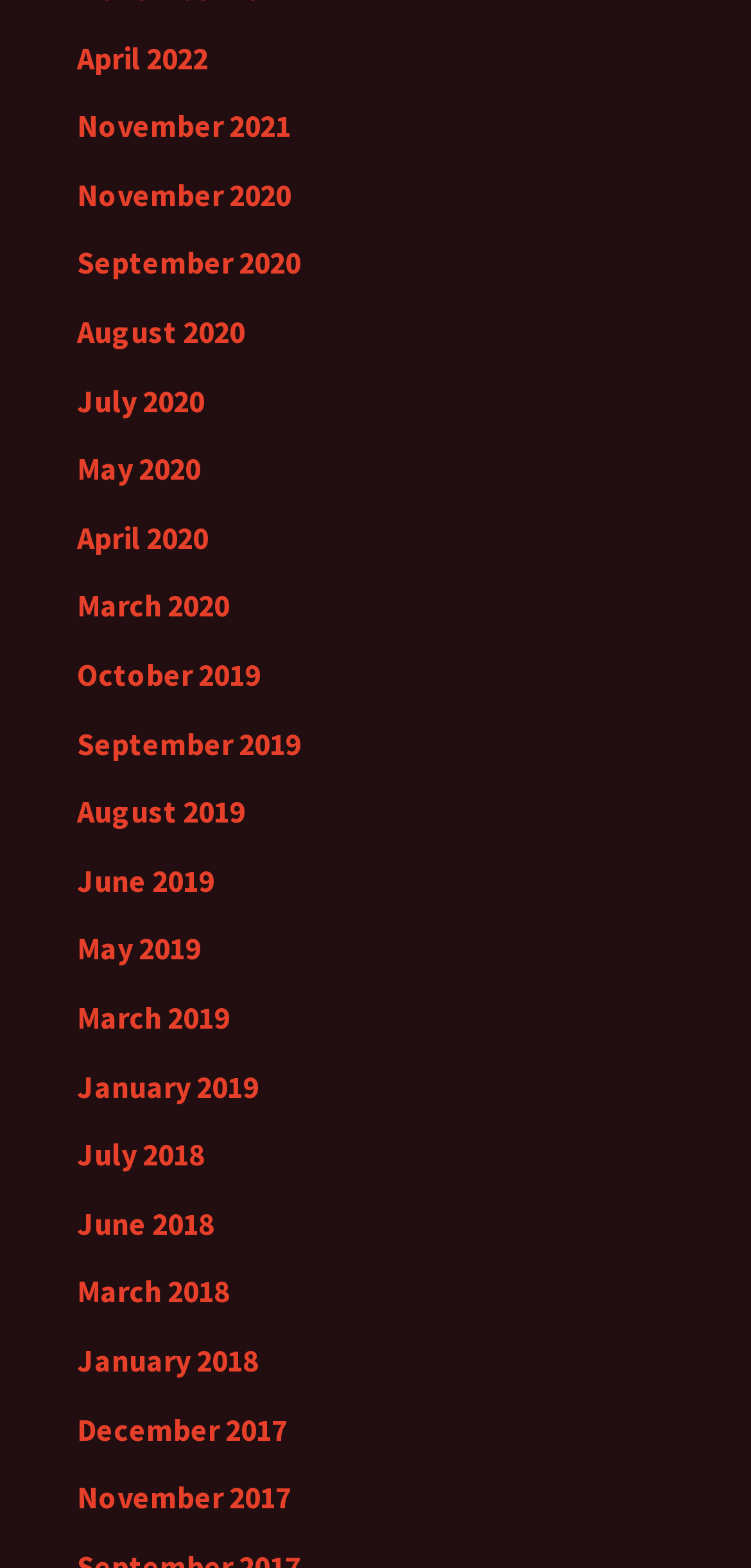Identify the bounding box coordinates of the part that should be clicked to carry out this instruction: "view January 2018".

[0.103, 0.855, 0.344, 0.88]